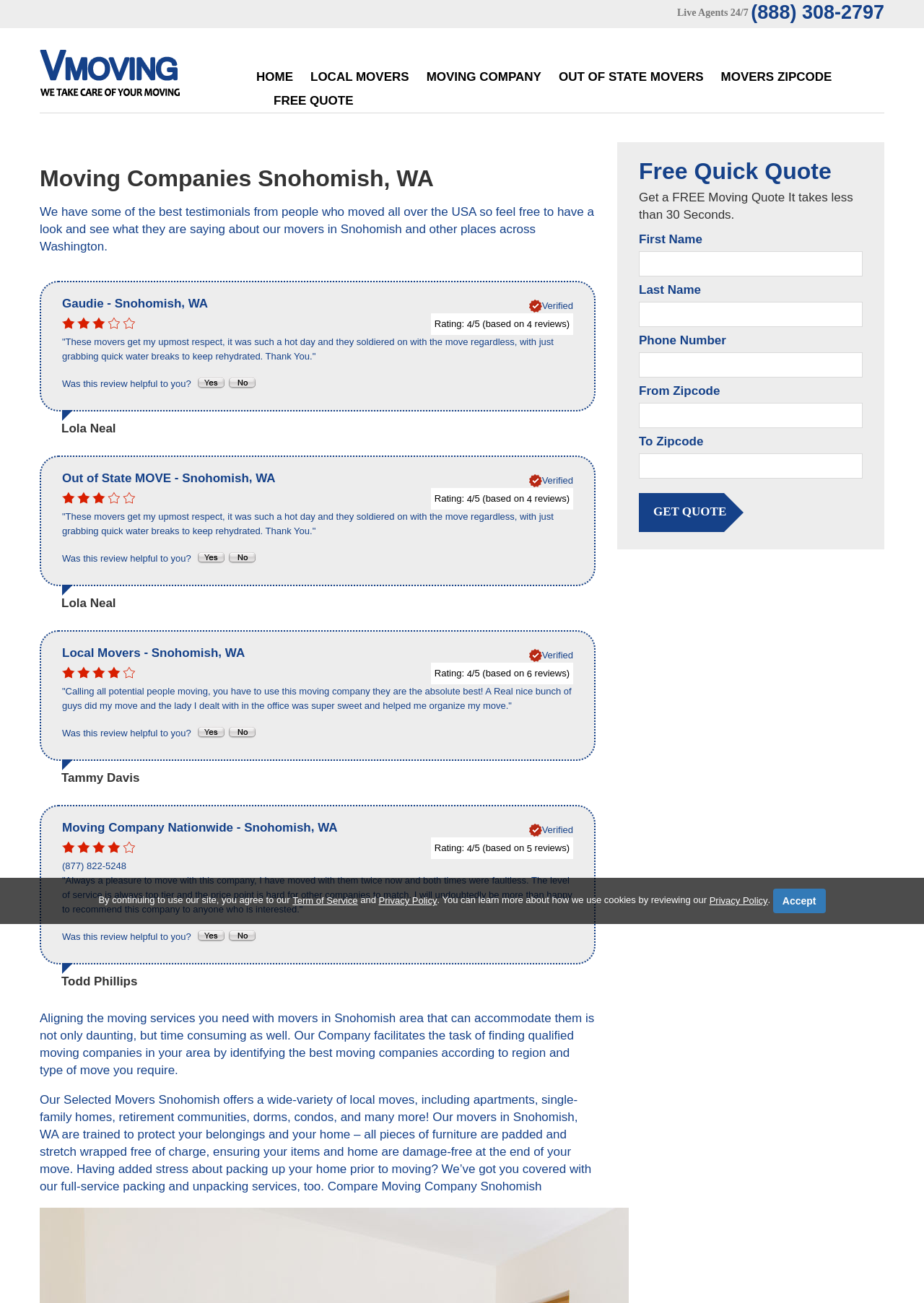What is the rating of the reviewer Lola Neal?
Answer briefly with a single word or phrase based on the image.

4/5